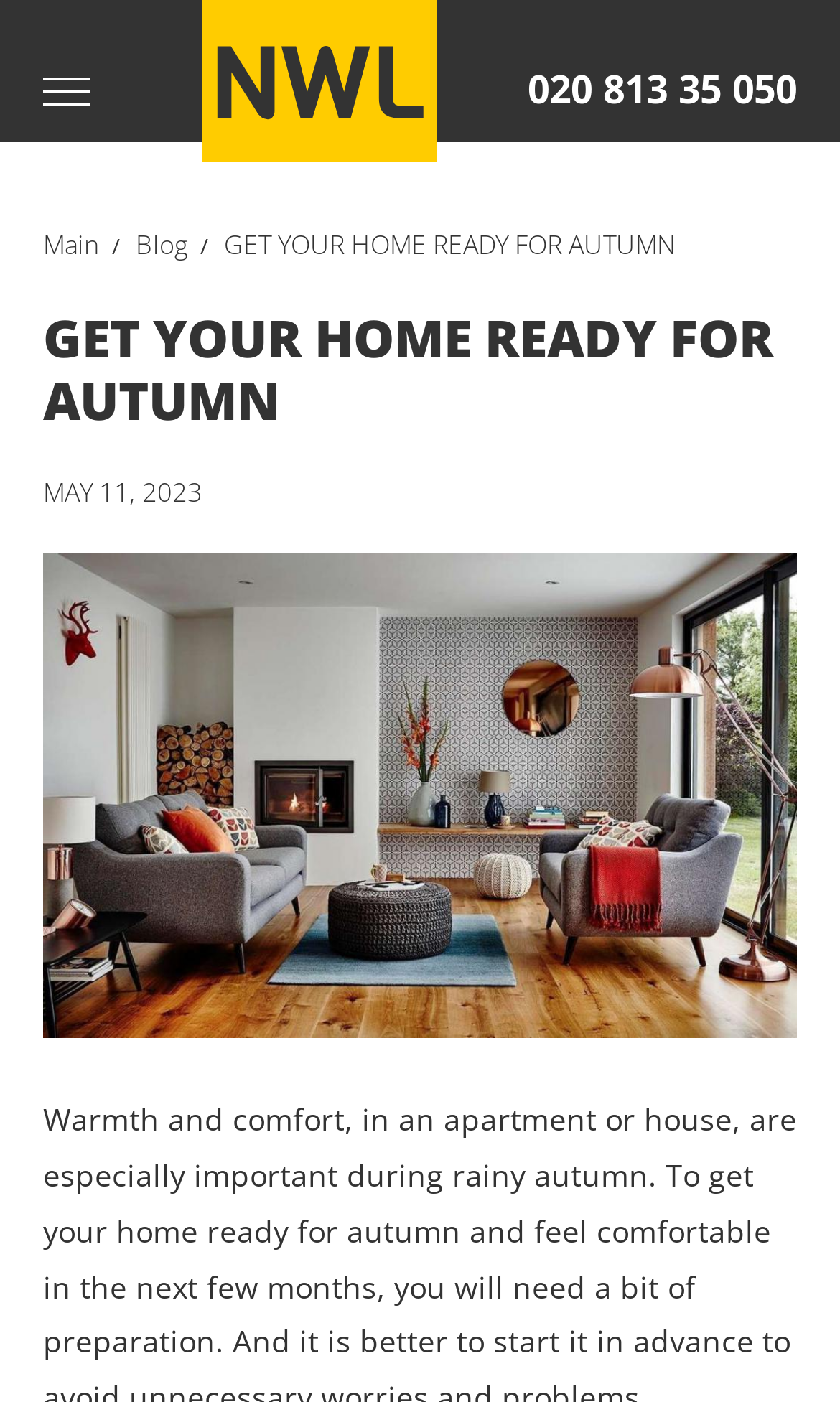Provide a brief response to the question below using a single word or phrase: 
What is the phone number on the webpage?

020 813 35 050